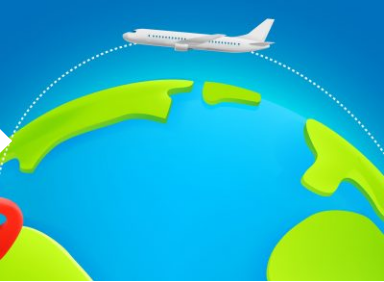Describe thoroughly the contents of the image.

The image features a vibrant, stylized globe with a prominent airplane flying above it, symbolizing global travel and connectivity. The globe is adorned with bright green landmasses and a vivid blue background that evokes a sense of openness and adventure. A dotted line arcs from the airplane, indicating its flight path, and emphasizes the theme of exploring and reducing one's climate impact through travel. This image is likely part of content discussing eco-friendly aviation initiatives, aligning with the overarching message of promoting sustainable transportation in the aviation industry.